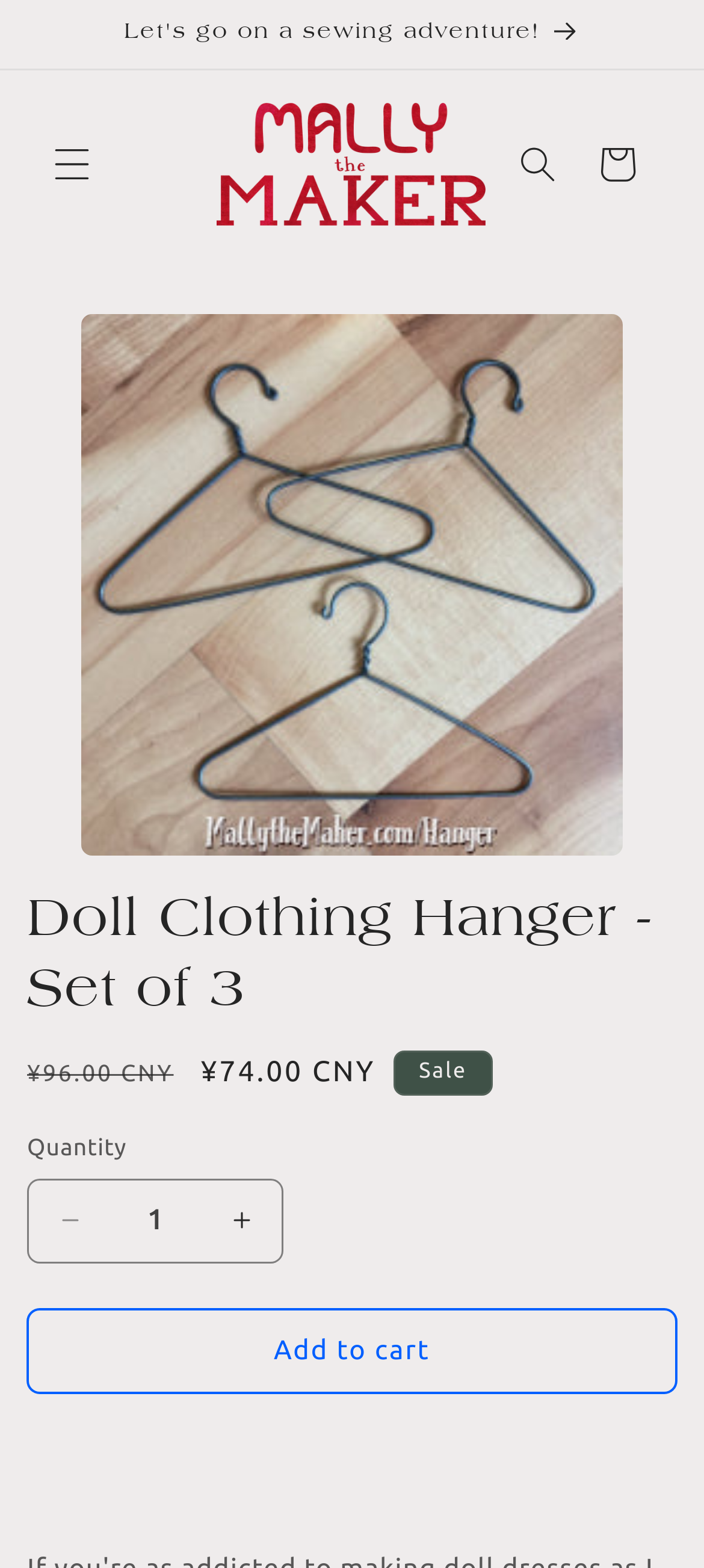Identify the text that serves as the heading for the webpage and generate it.

Doll Clothing Hanger - Set of 3